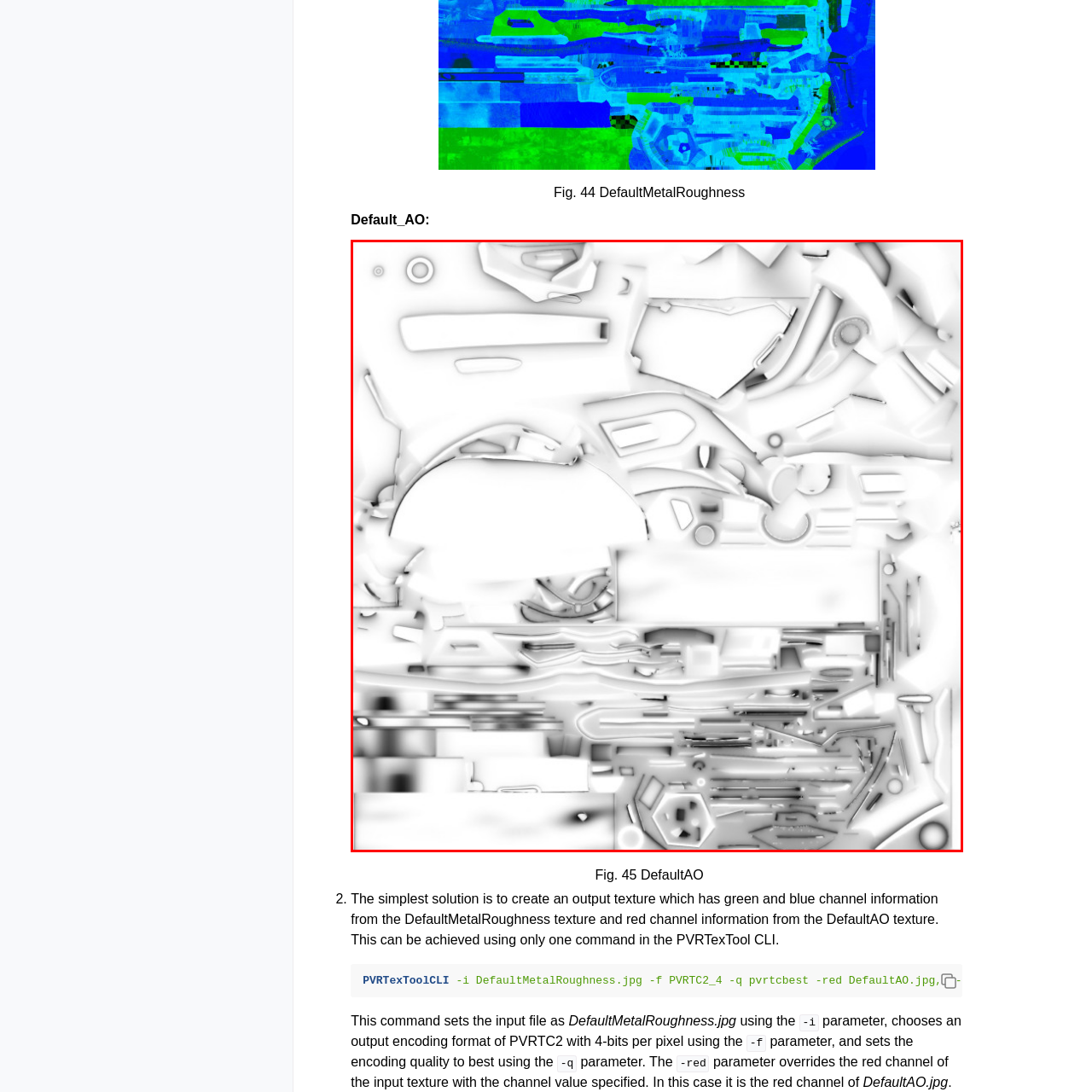Elaborate on the contents of the image highlighted by the red boundary in detail.

This image represents a texture map, specifically designed for use in 3D rendering and modeling. It showcases a grayscale representation of the Default Ambient Occlusion (AO) texture, which is utilized to enhance the realism of 3D models by simulating shadows and ambient light interaction. The variety of shapes and patterns visible in the texture indicates areas of varying detail, where the lighter regions suggest less occlusion and the darker areas represent more shadowing. This texture is essential in achieving realistic surface details in 3D environments, contributing to depth and visual complexity in graphical applications.